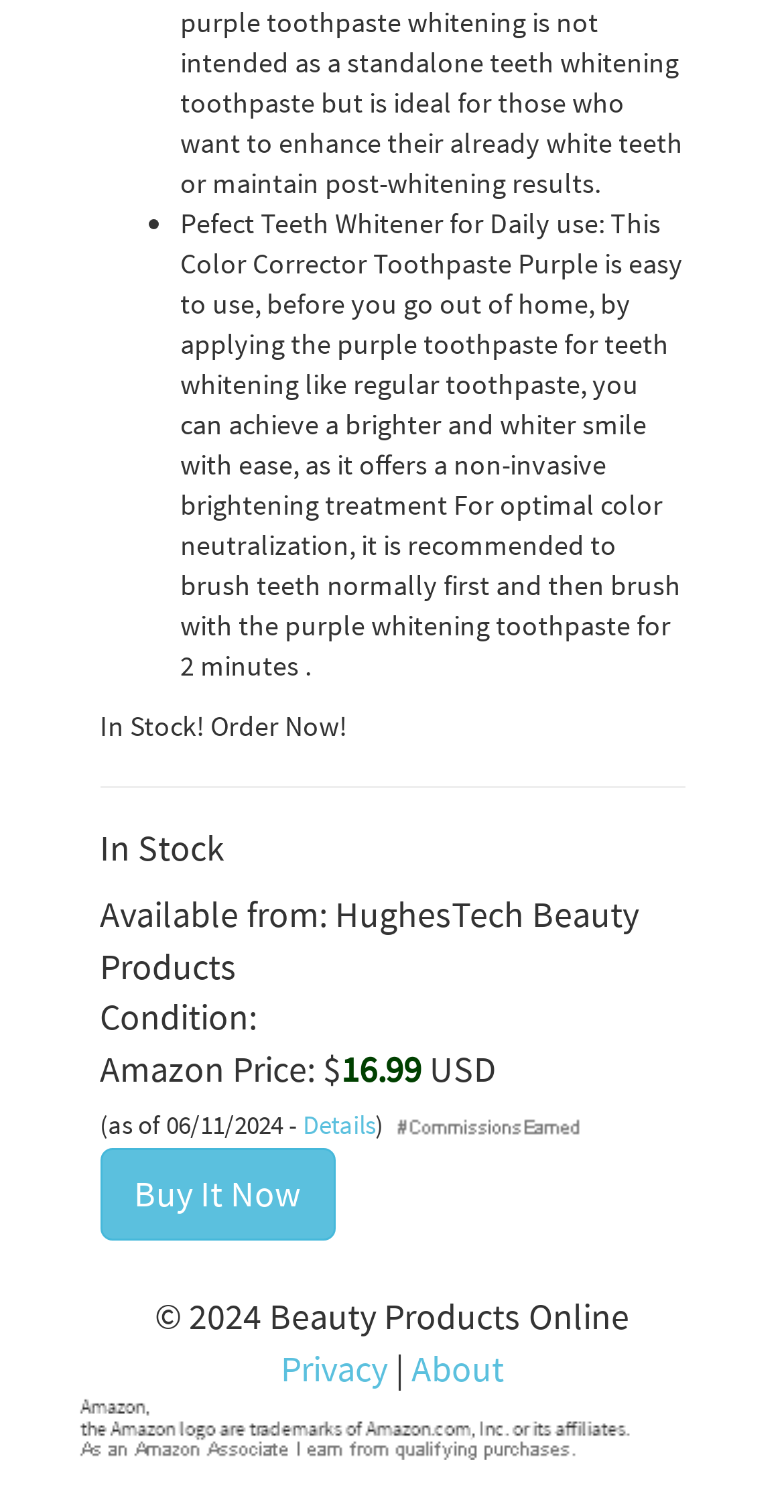Ascertain the bounding box coordinates for the UI element detailed here: "Buy It Now". The coordinates should be provided as [left, top, right, bottom] with each value being a float between 0 and 1.

[0.127, 0.759, 0.427, 0.82]